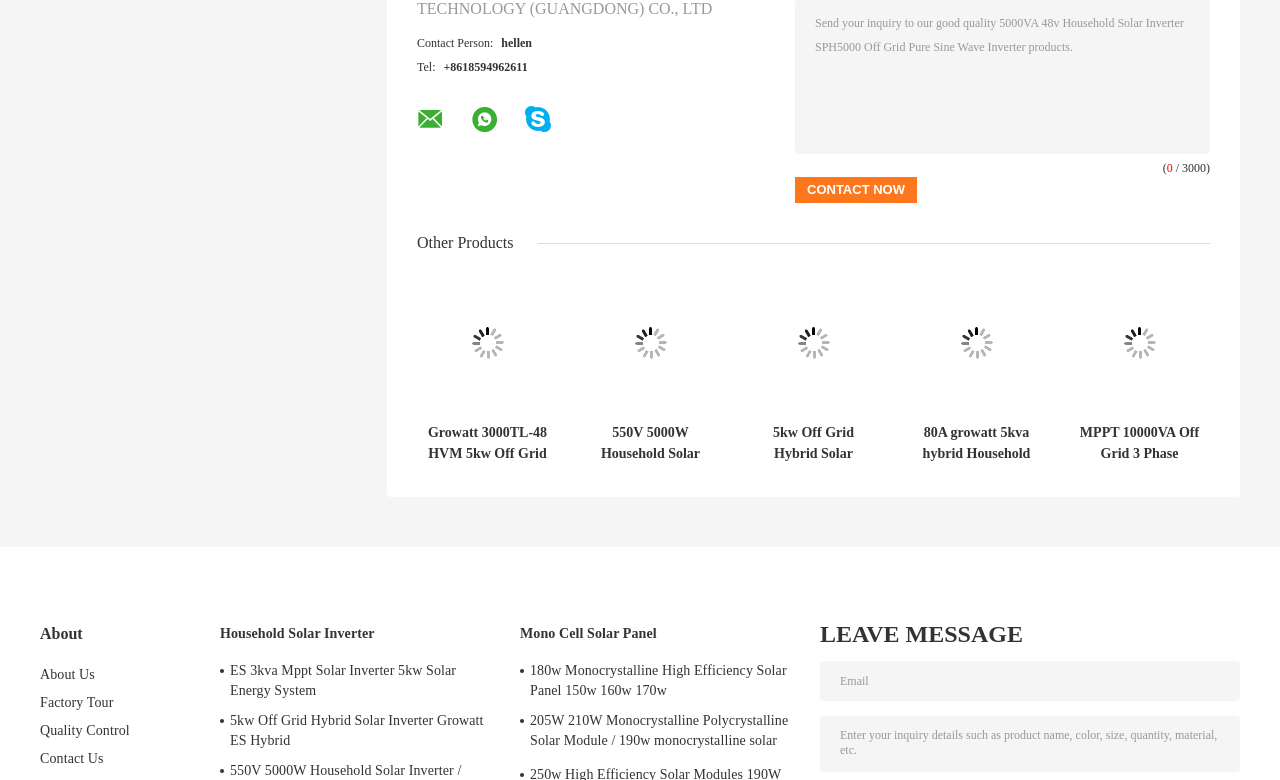Determine the bounding box coordinates of the clickable region to execute the instruction: "Click the 'Contact Now' button". The coordinates should be four float numbers between 0 and 1, denoted as [left, top, right, bottom].

[0.621, 0.227, 0.716, 0.26]